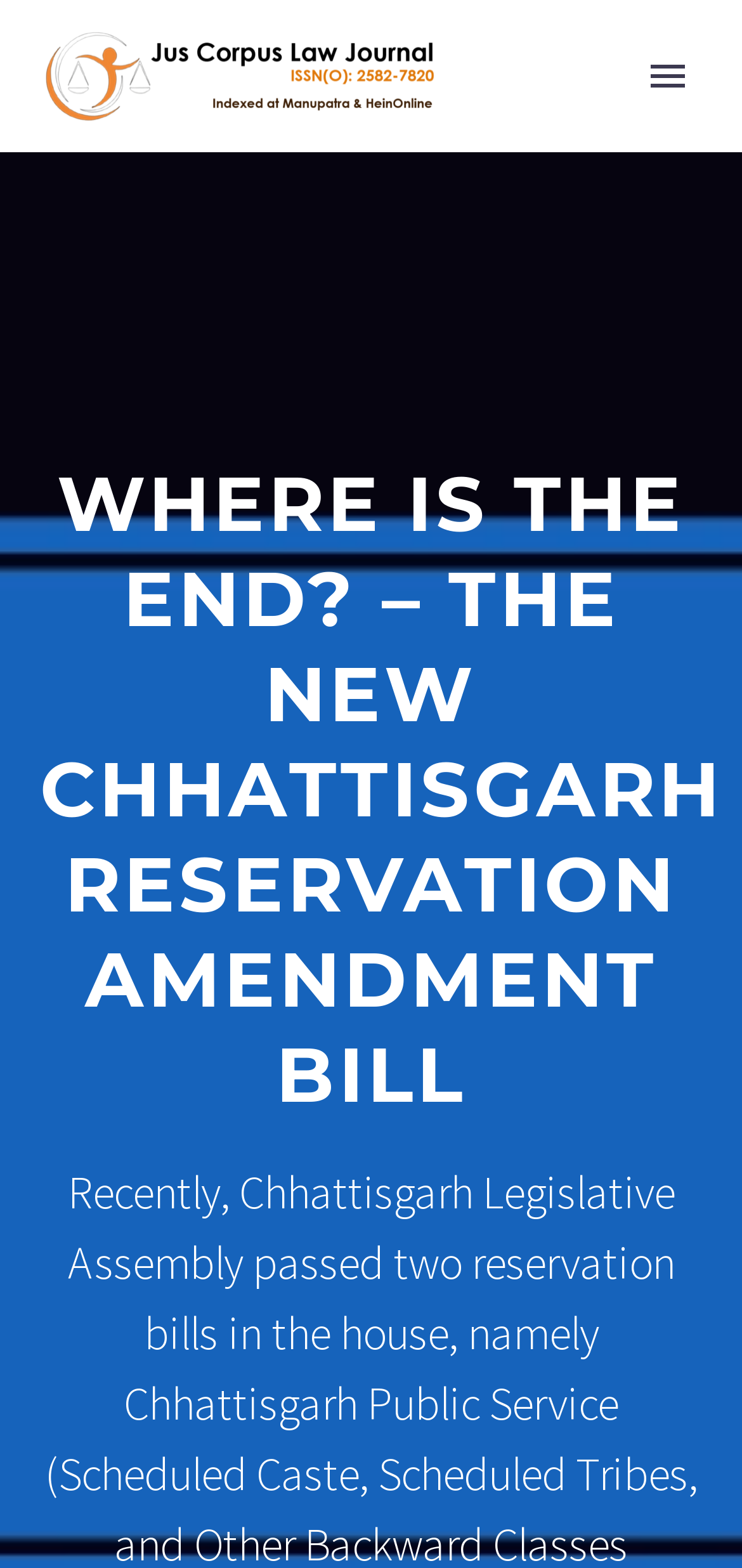Identify the bounding box coordinates of the area you need to click to perform the following instruction: "Click on the 'Opportunity Hub' link".

[0.056, 0.432, 0.944, 0.496]